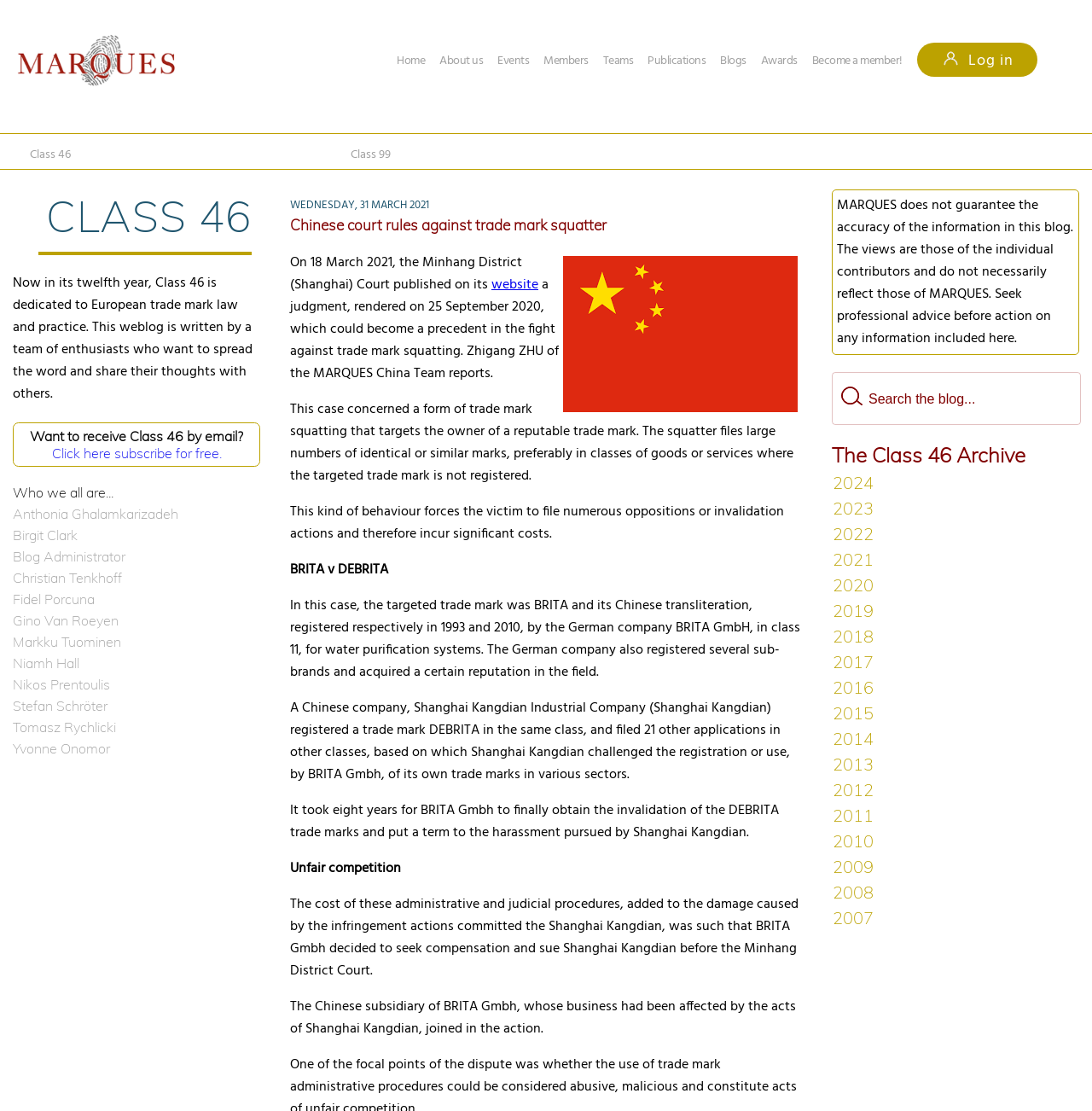What is the name of the European trademark association?
Give a single word or phrase answer based on the content of the image.

MARQUES